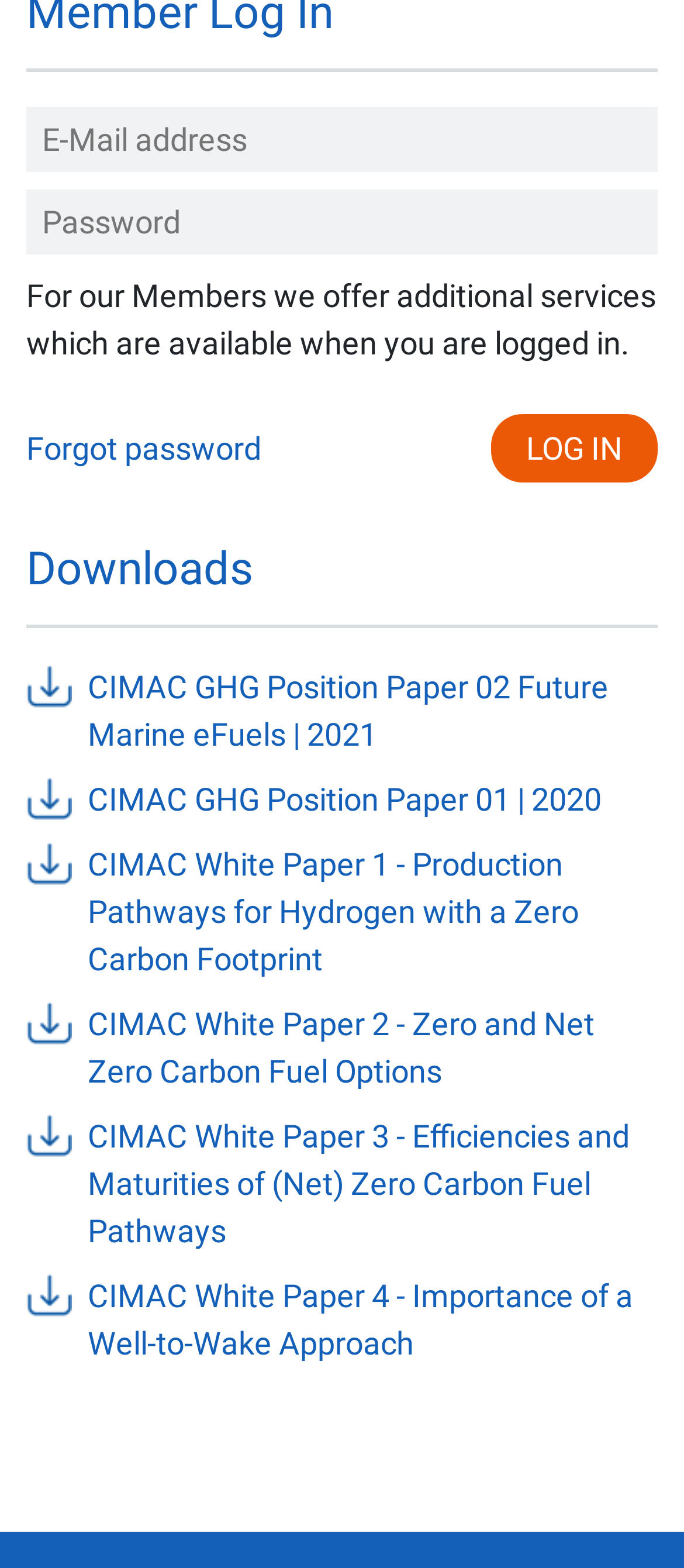Use a single word or phrase to answer the question:
What is the position of the 'Forgot password' link?

Above the 'Log in' button